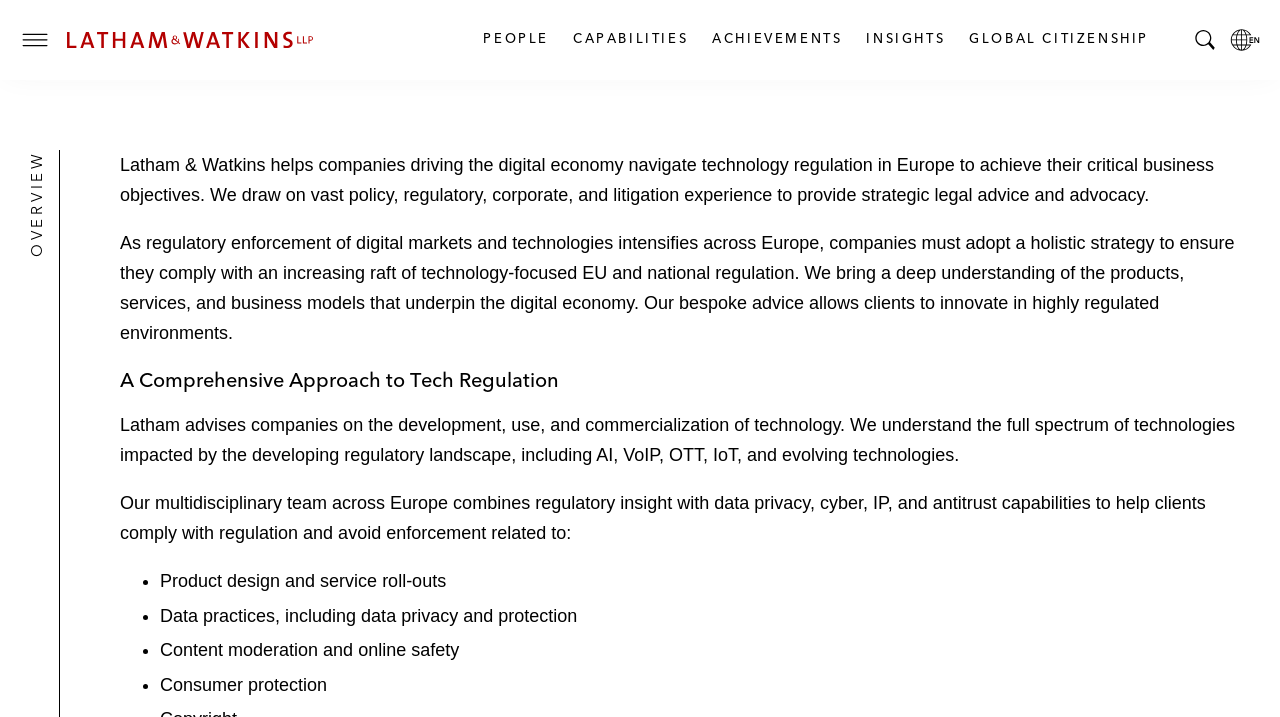Determine the bounding box coordinates of the region to click in order to accomplish the following instruction: "Read about Knoxville Plumbing services". Provide the coordinates as four float numbers between 0 and 1, specifically [left, top, right, bottom].

None